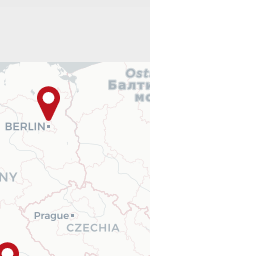What event is the map related to?
Please answer using one word or phrase, based on the screenshot.

First World War